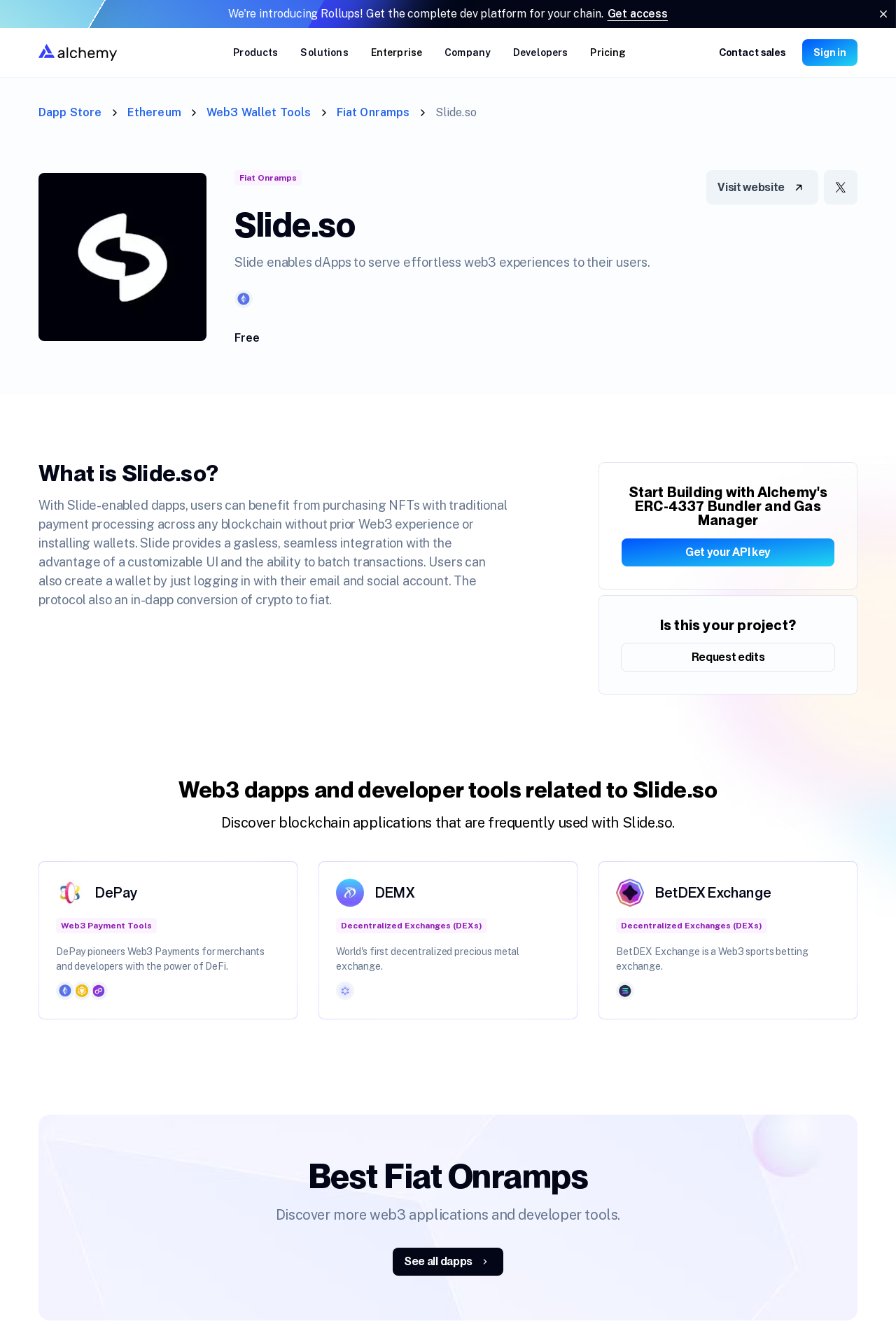What is the main category of the products listed?
Utilize the image to construct a detailed and well-explained answer.

Based on the webpage, the main category of the products listed is APIs, which is evident from the tablist with the selected tab 'APIs' and the links listed under it, such as 'Supernode The web3 engine', 'NFT API Build any NFT app', etc.